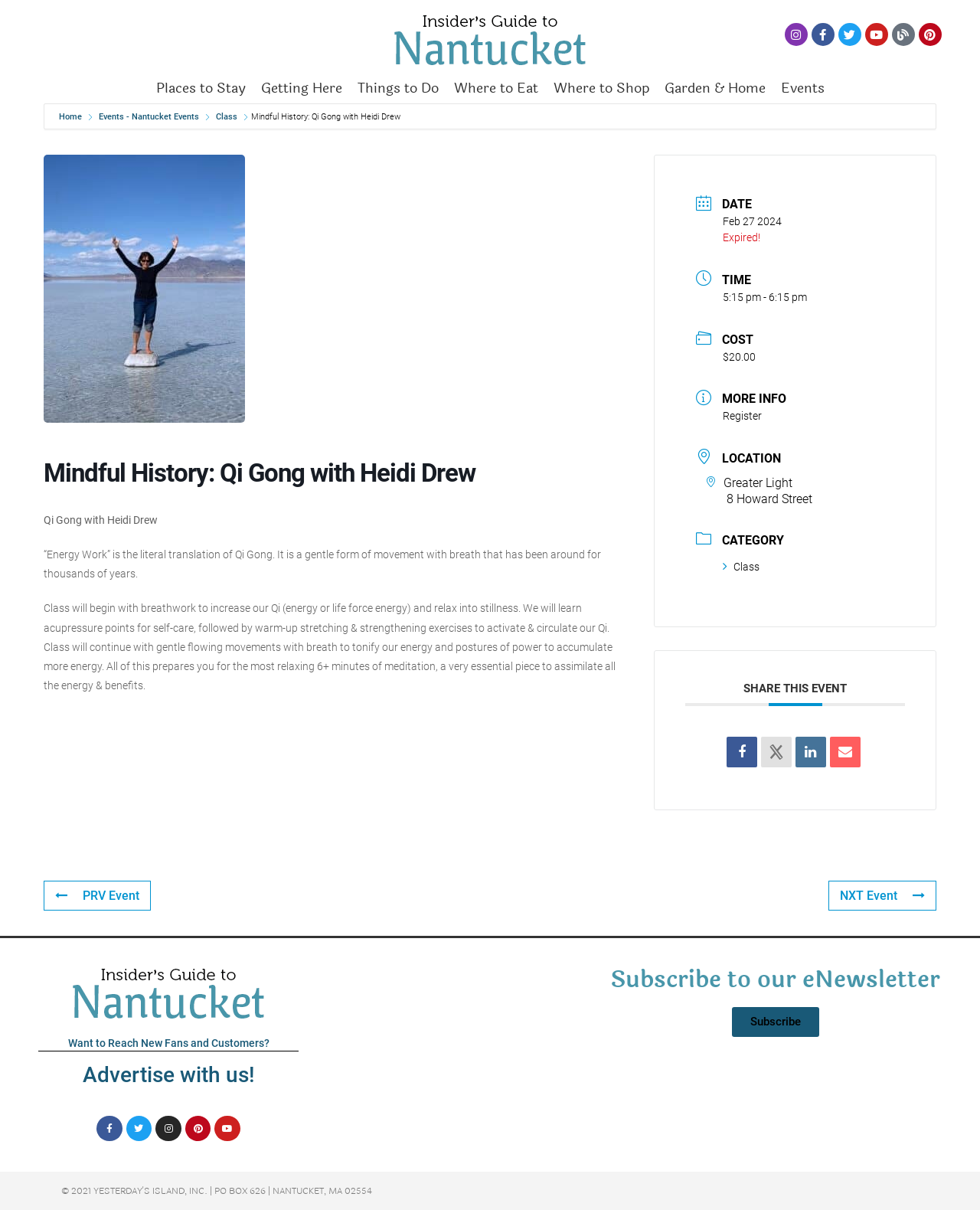Indicate the bounding box coordinates of the clickable region to achieve the following instruction: "Go to the 'Home' page."

[0.057, 0.092, 0.086, 0.101]